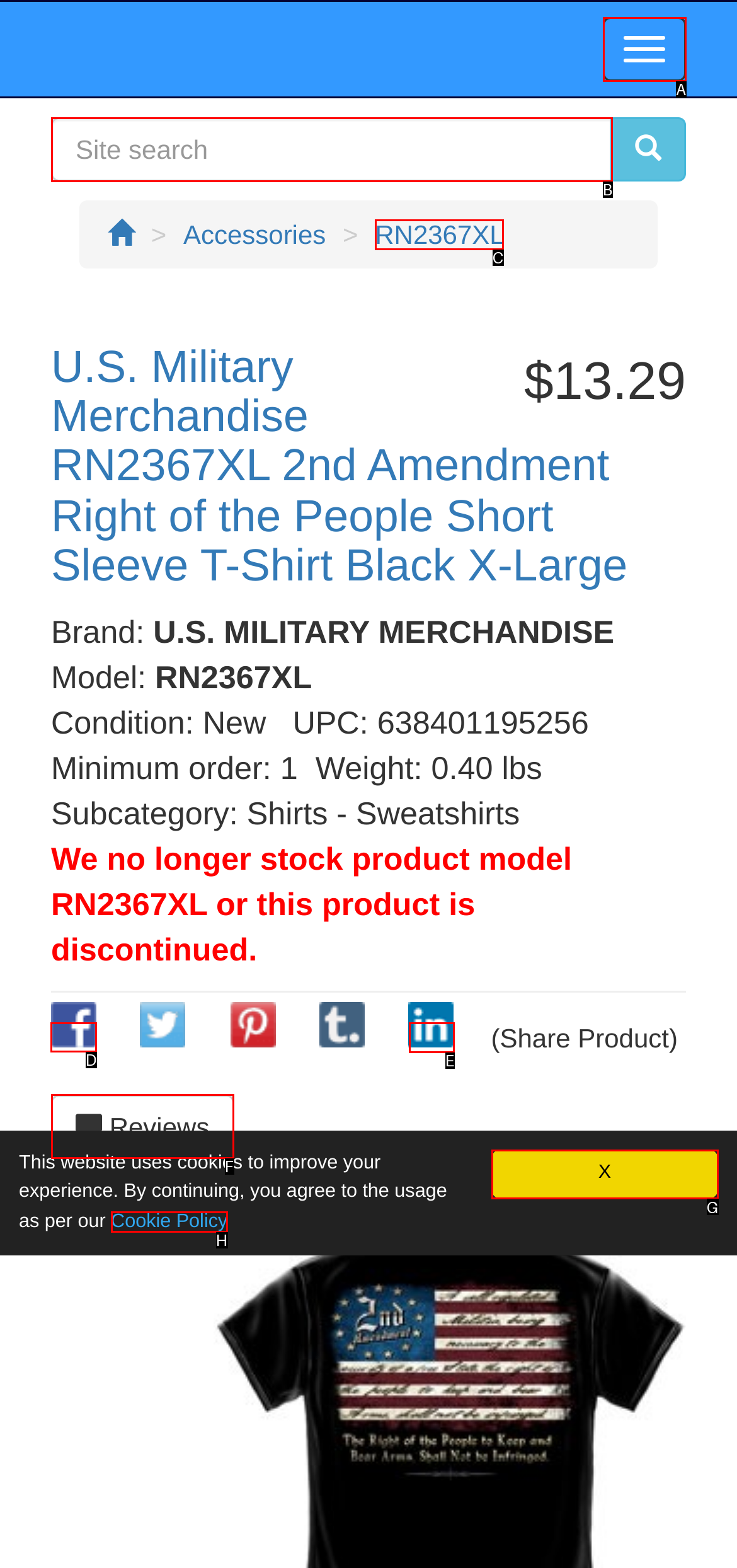Decide which letter you need to select to fulfill the task: Share on Facebook
Answer with the letter that matches the correct option directly.

D